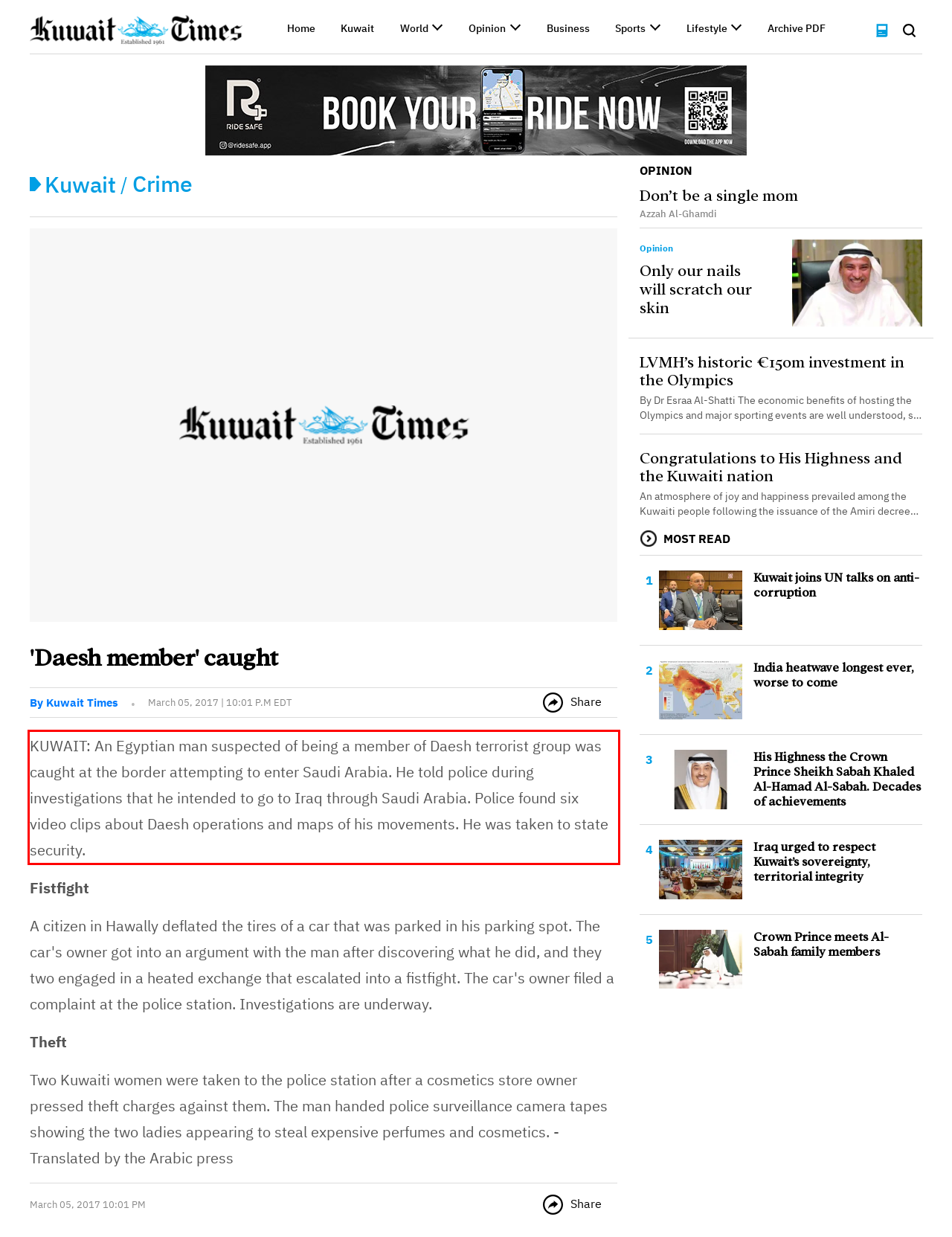From the provided screenshot, extract the text content that is enclosed within the red bounding box.

KUWAIT: An Egyptian man suspected of being a member of Daesh terrorist group was caught at the border attempting to enter Saudi Arabia. He told police during investigations that he intended to go to Iraq through Saudi Arabia. Police found six video clips about Daesh operations and maps of his movements. He was taken to state security.